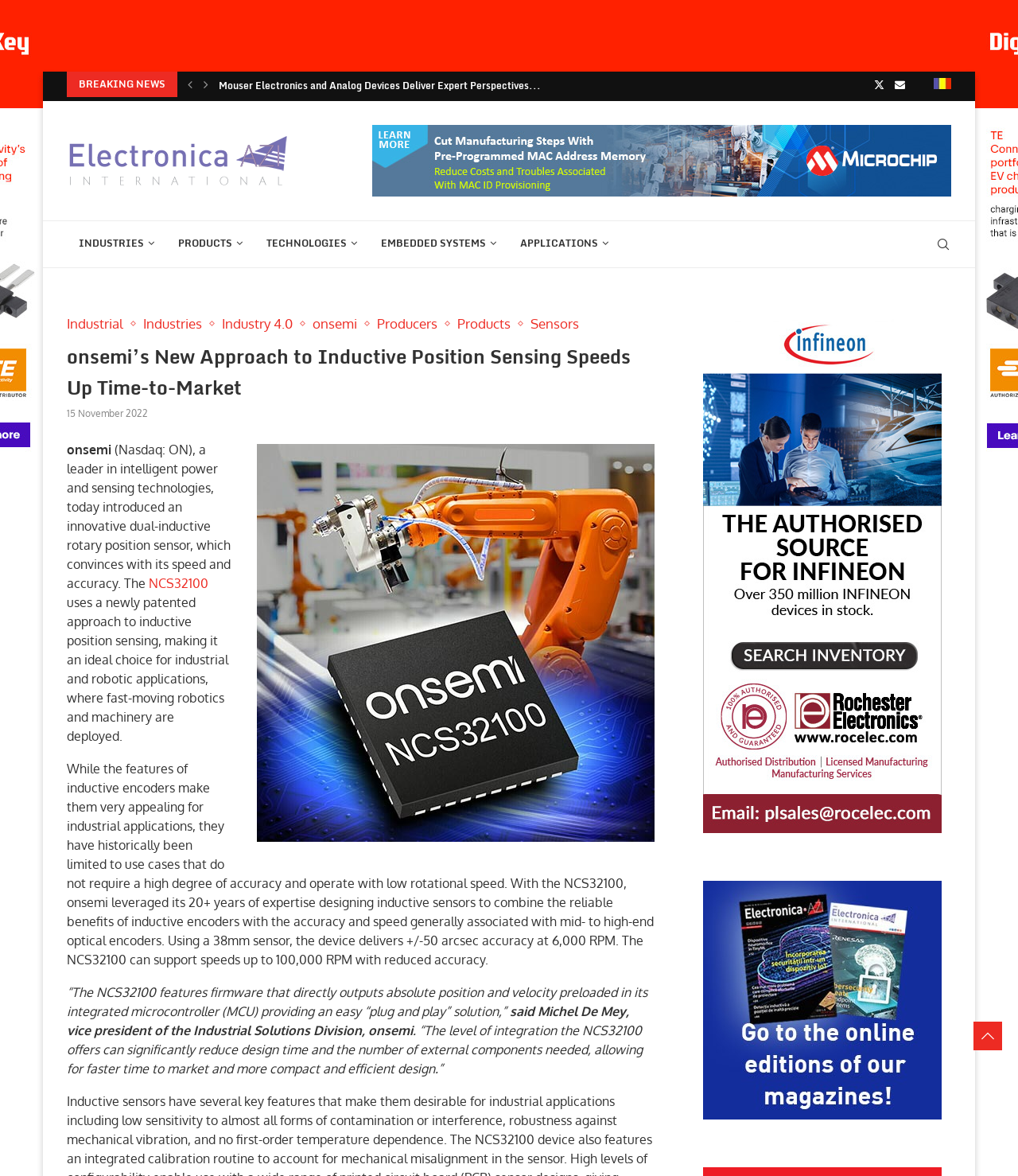Please provide the bounding box coordinates for the element that needs to be clicked to perform the instruction: "Search for products". The coordinates must consist of four float numbers between 0 and 1, formatted as [left, top, right, bottom].

[0.919, 0.185, 0.934, 0.224]